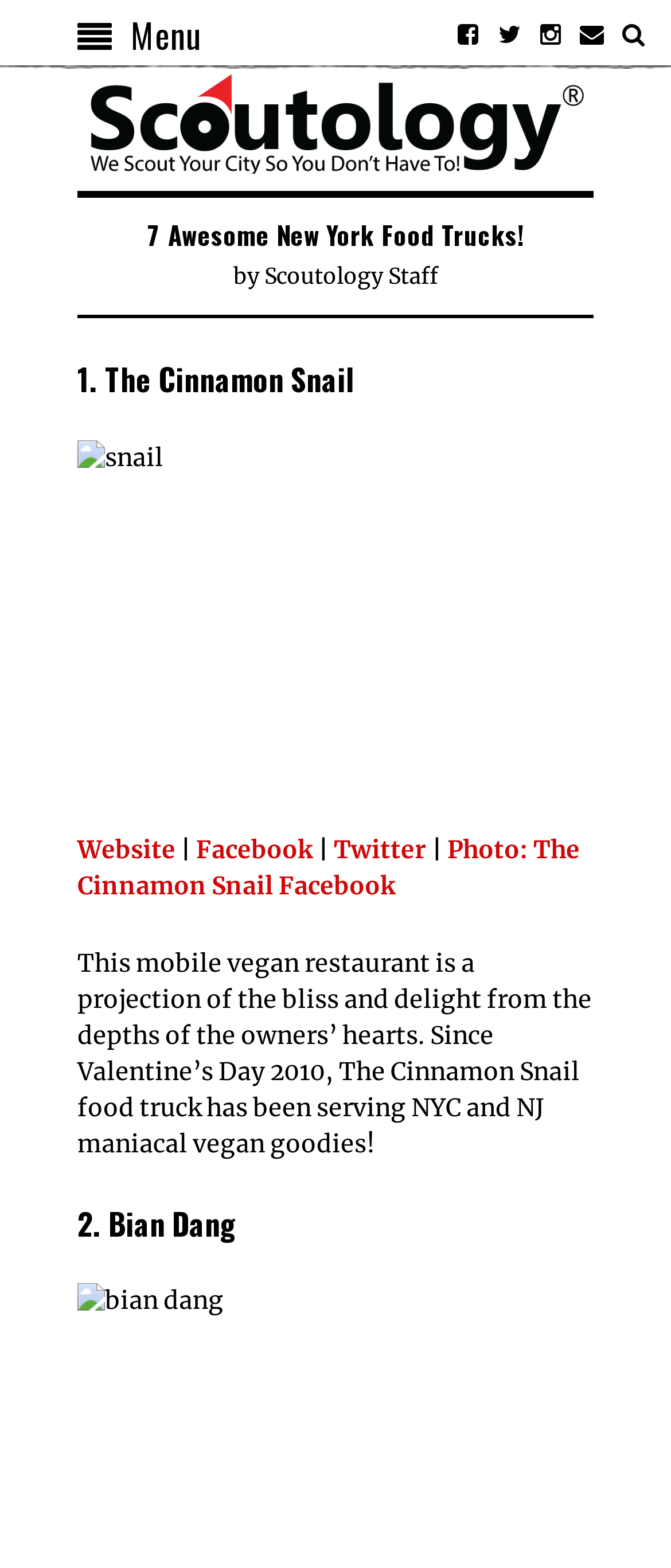Locate the bounding box coordinates of the area to click to fulfill this instruction: "Click on the menu". The bounding box should be presented as four float numbers between 0 and 1, in the order [left, top, right, bottom].

[0.195, 0.005, 0.3, 0.038]